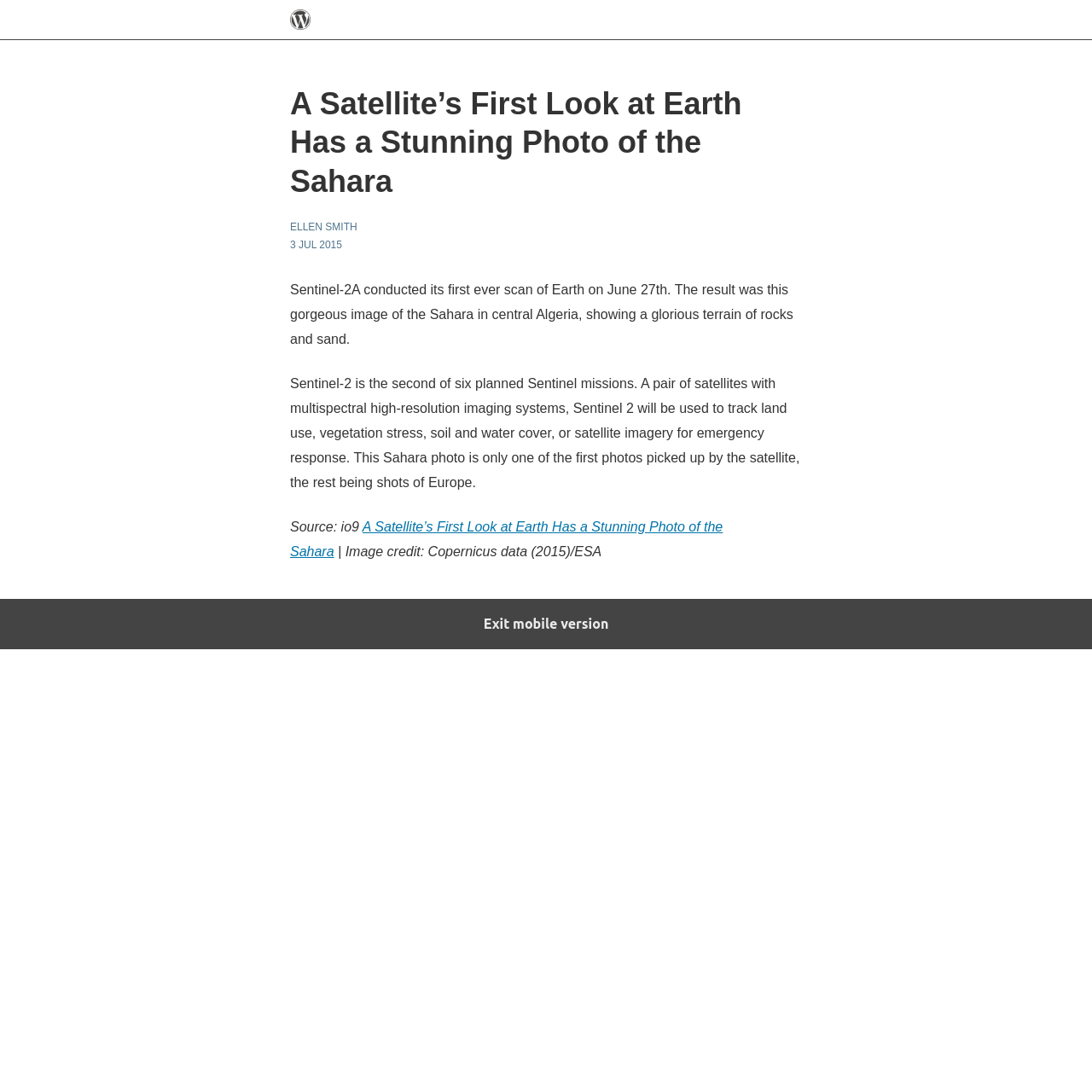From the details in the image, provide a thorough response to the question: What is the purpose of Sentinel 2?

The answer can be found in the second paragraph, which explains that Sentinel 2 will be used to track land use, vegetation stress, soil and water cover, or satellite imagery for emergency response.